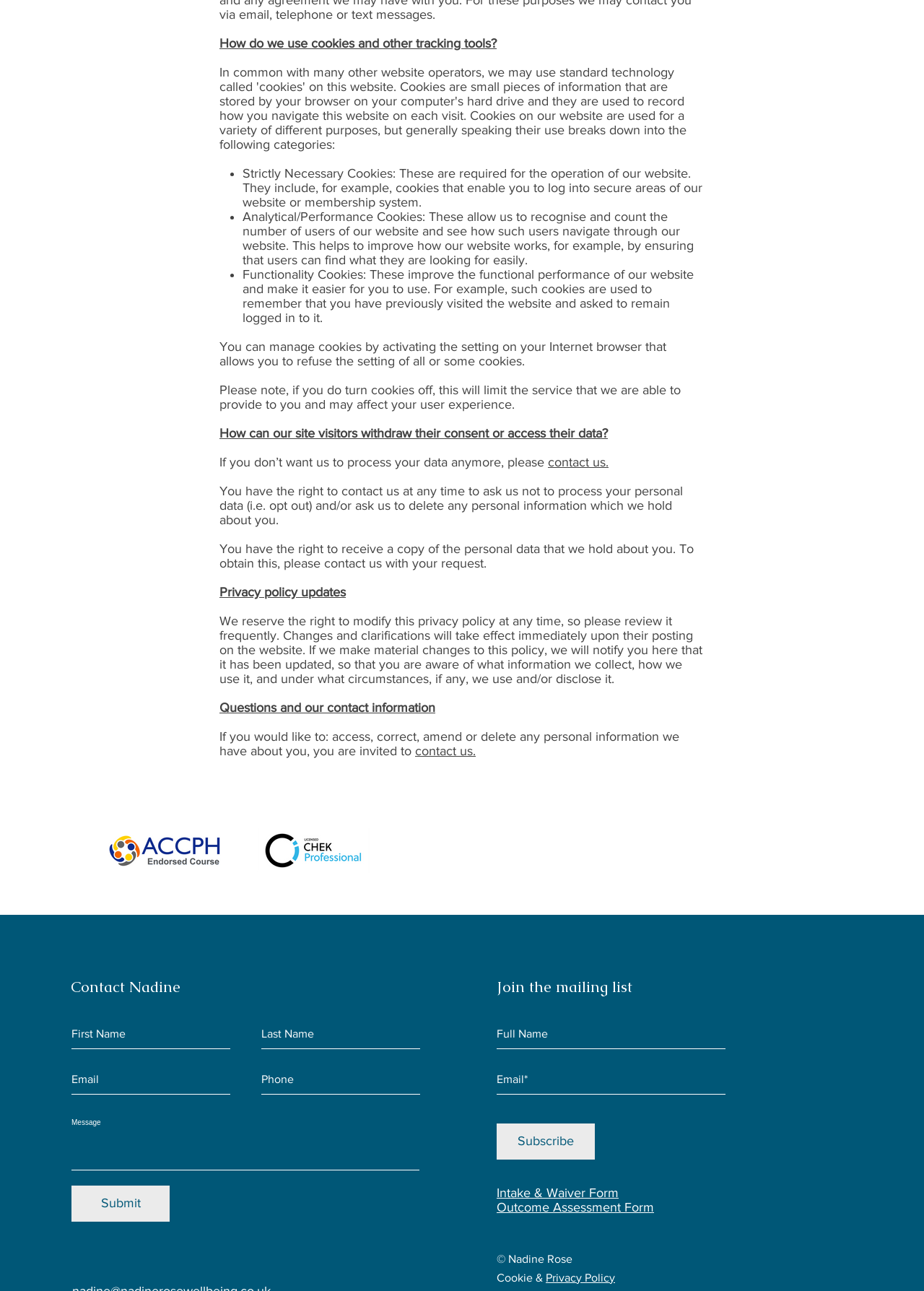What is the purpose of Functionality Cookies?
Using the visual information, respond with a single word or phrase.

Improve functional performance